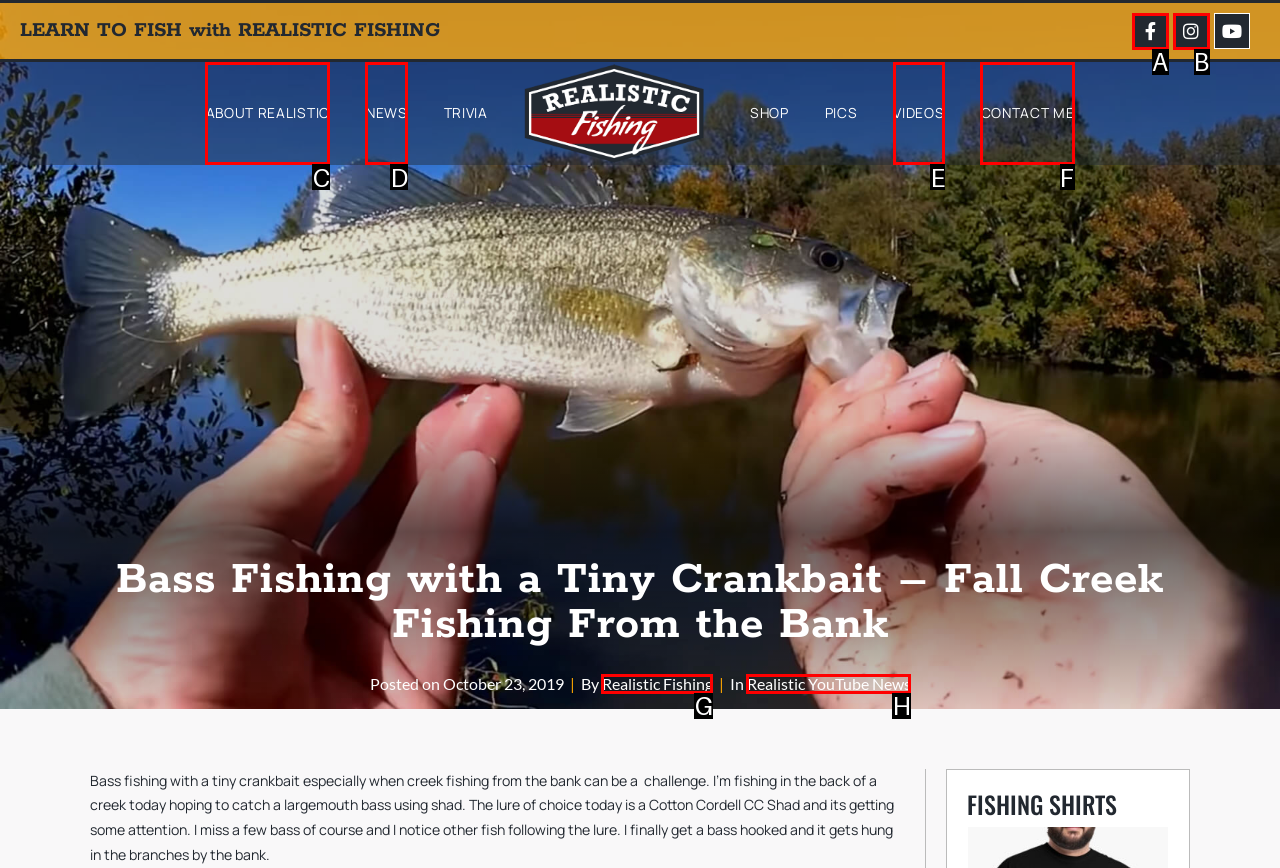Select the option that corresponds to the description: NEWS
Respond with the letter of the matching choice from the options provided.

D